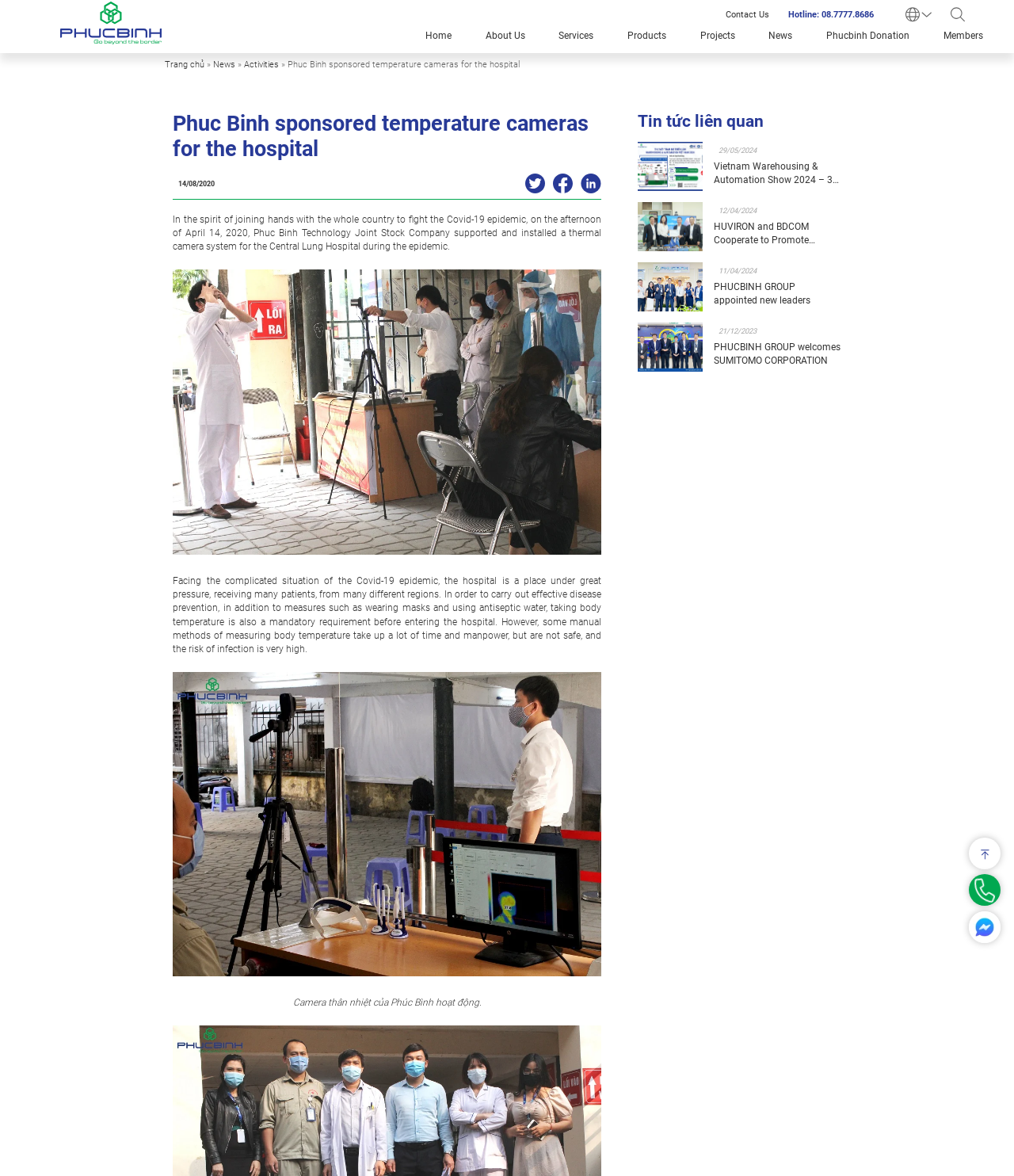Please find the bounding box for the UI element described by: "alt="messenger"".

[0.956, 0.775, 0.987, 0.802]